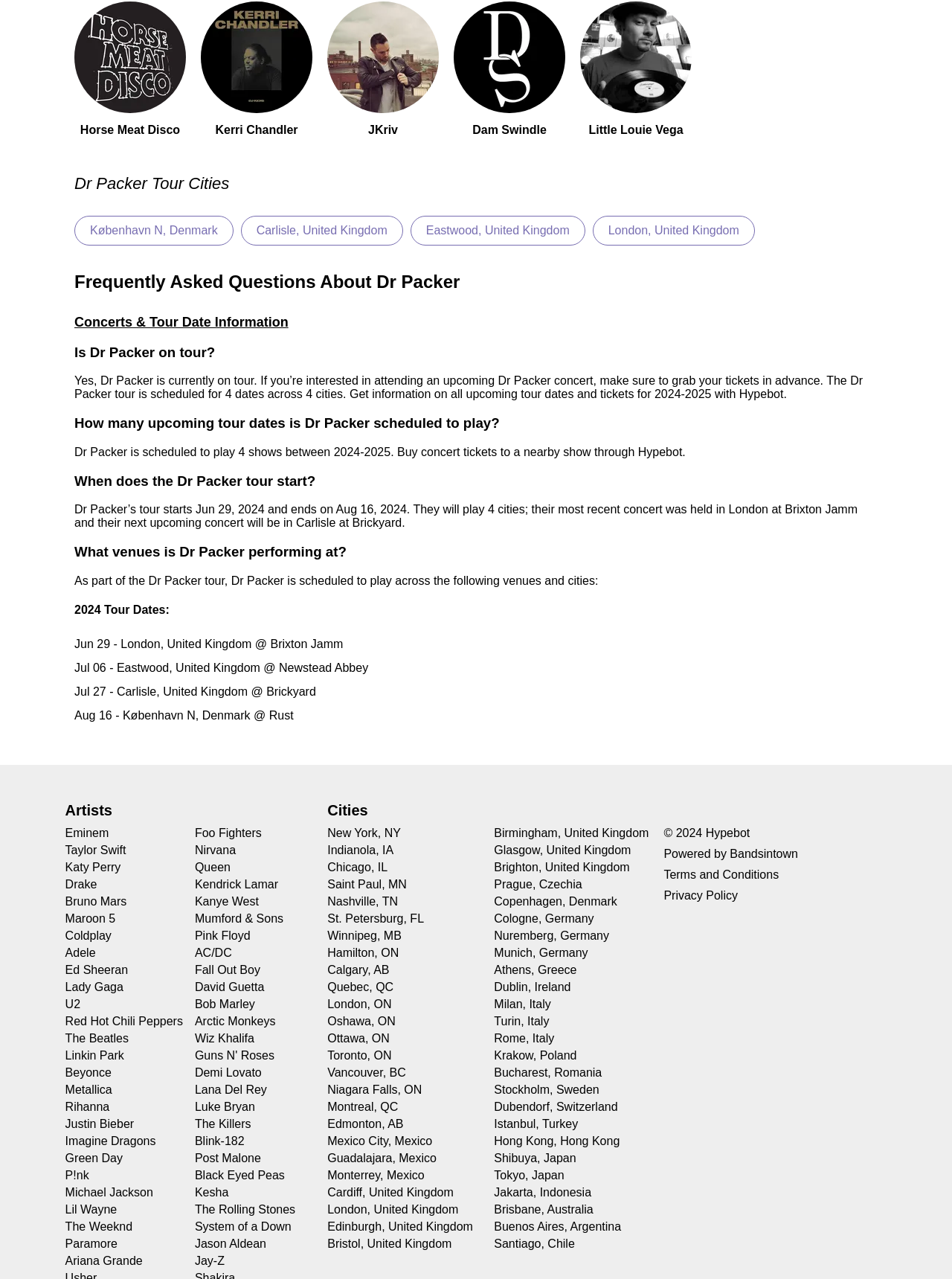Bounding box coordinates are to be given in the format (top-left x, top-left y, bottom-right x, bottom-right y). All values must be floating point numbers between 0 and 1. Provide the bounding box coordinate for the UI element described as: Cologne, Germany

[0.519, 0.713, 0.624, 0.724]